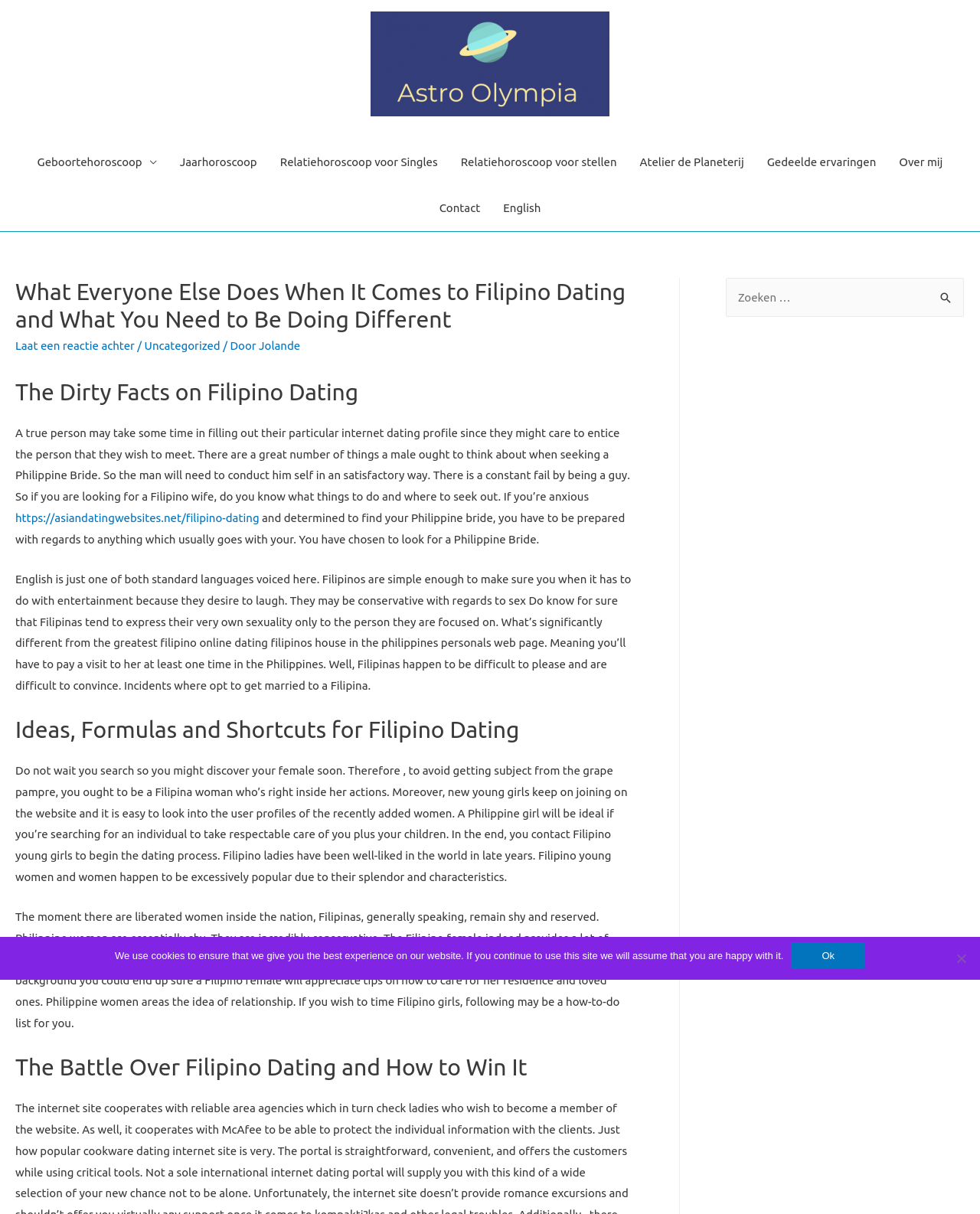Refer to the image and offer a detailed explanation in response to the question: What is the language of the website?

The language of the website is Dutch, as indicated by the navigation links and the text on the webpage, such as 'Geboortehoroscoop' and 'Jaarhoroscoop'.